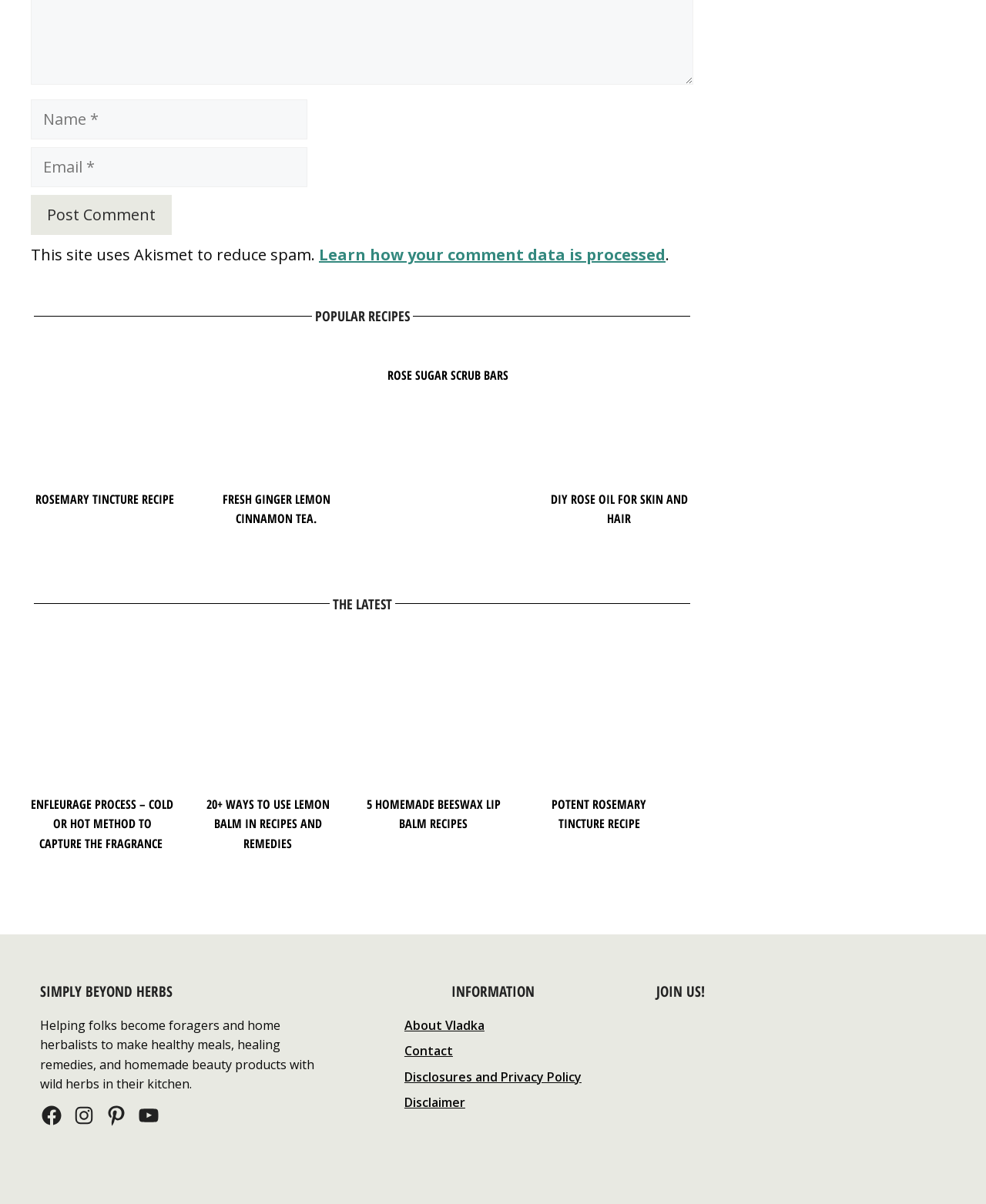What is the topic of the 'THE LATEST' section?
Use the information from the screenshot to give a comprehensive response to the question.

The 'THE LATEST' section appears to feature a collection of links to articles or blog posts related to herbalism, such as the history of enfleurage method in perfumery and using lemon balm in recipes and remedies. The text and images in this section suggest that the articles are related to herbalism and natural health.